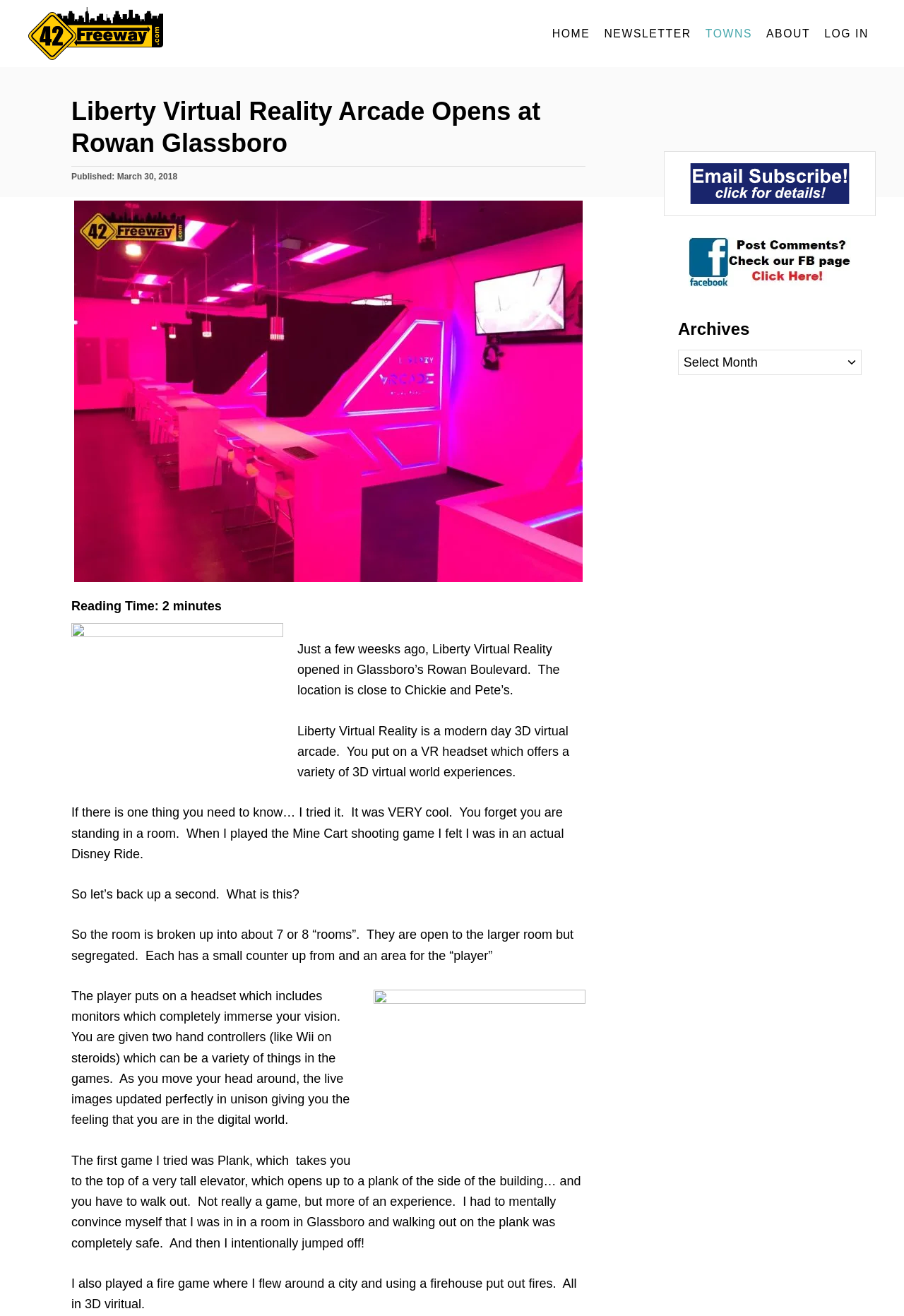Find the bounding box coordinates of the clickable area that will achieve the following instruction: "View the image of Liberty Virtual Reality Arcade".

[0.082, 0.152, 0.645, 0.442]